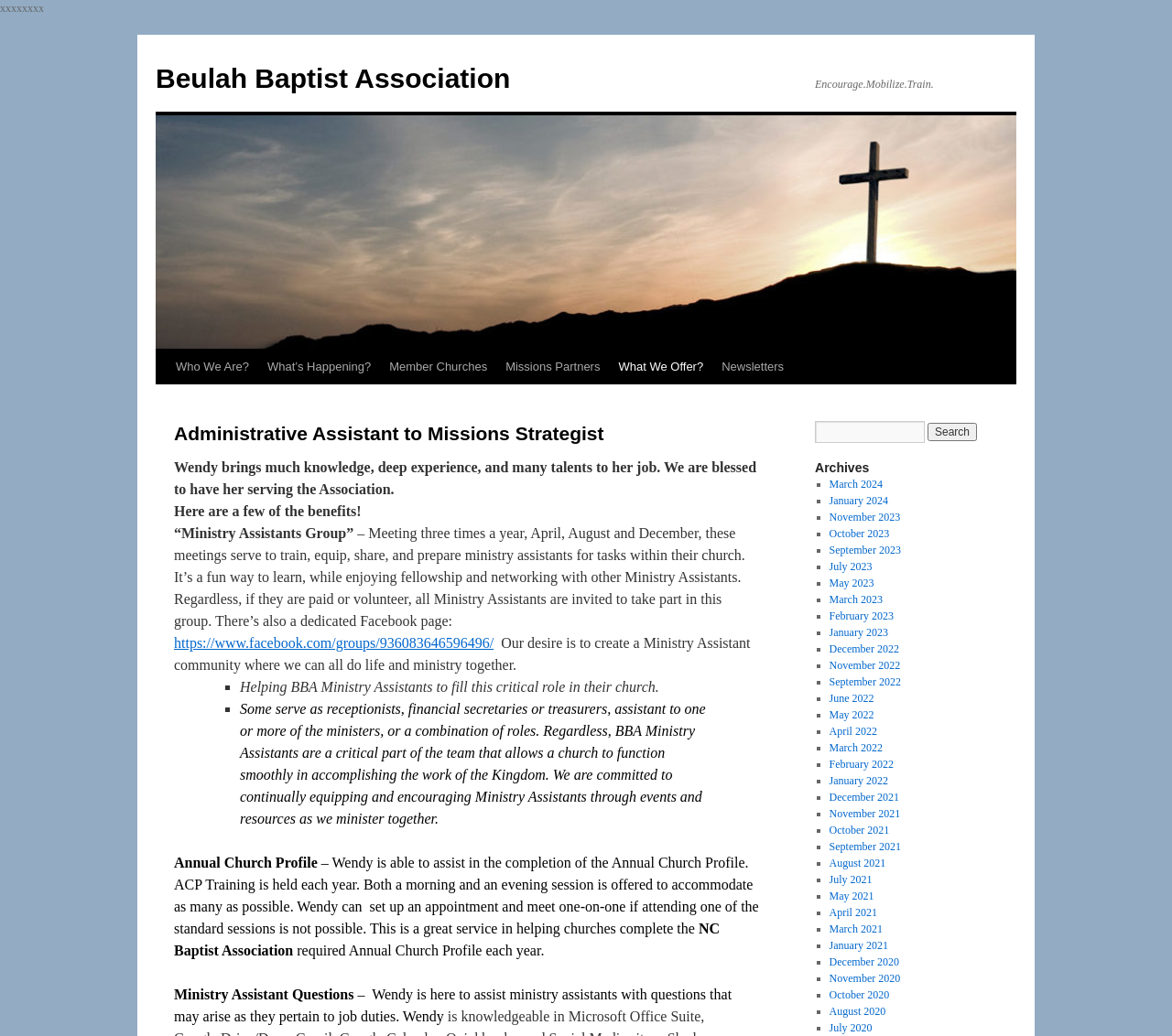What is the primary heading on this webpage?

Administrative Assistant to Missions Strategist